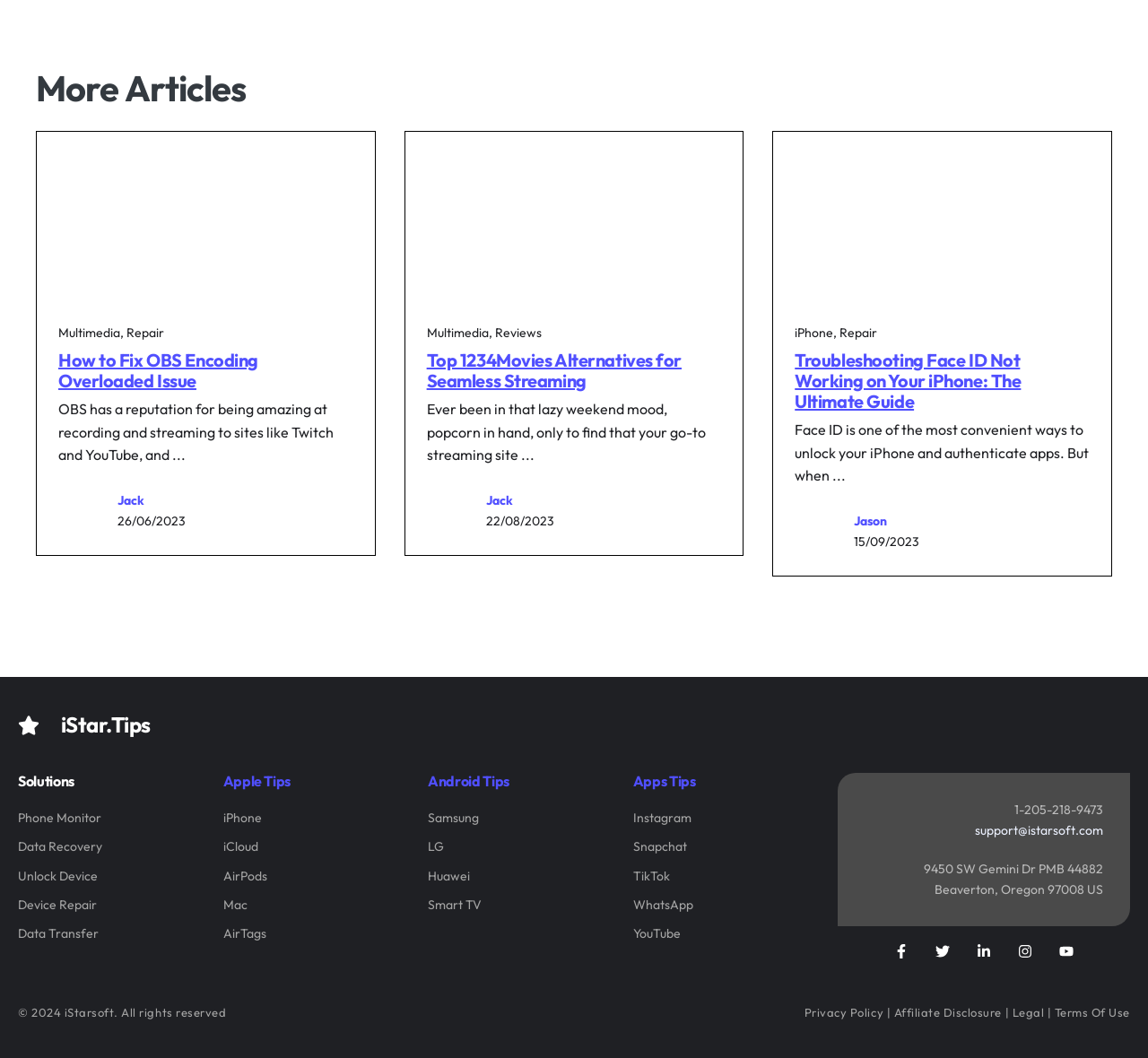Find the bounding box coordinates of the element I should click to carry out the following instruction: "Download on the Apple Store".

None